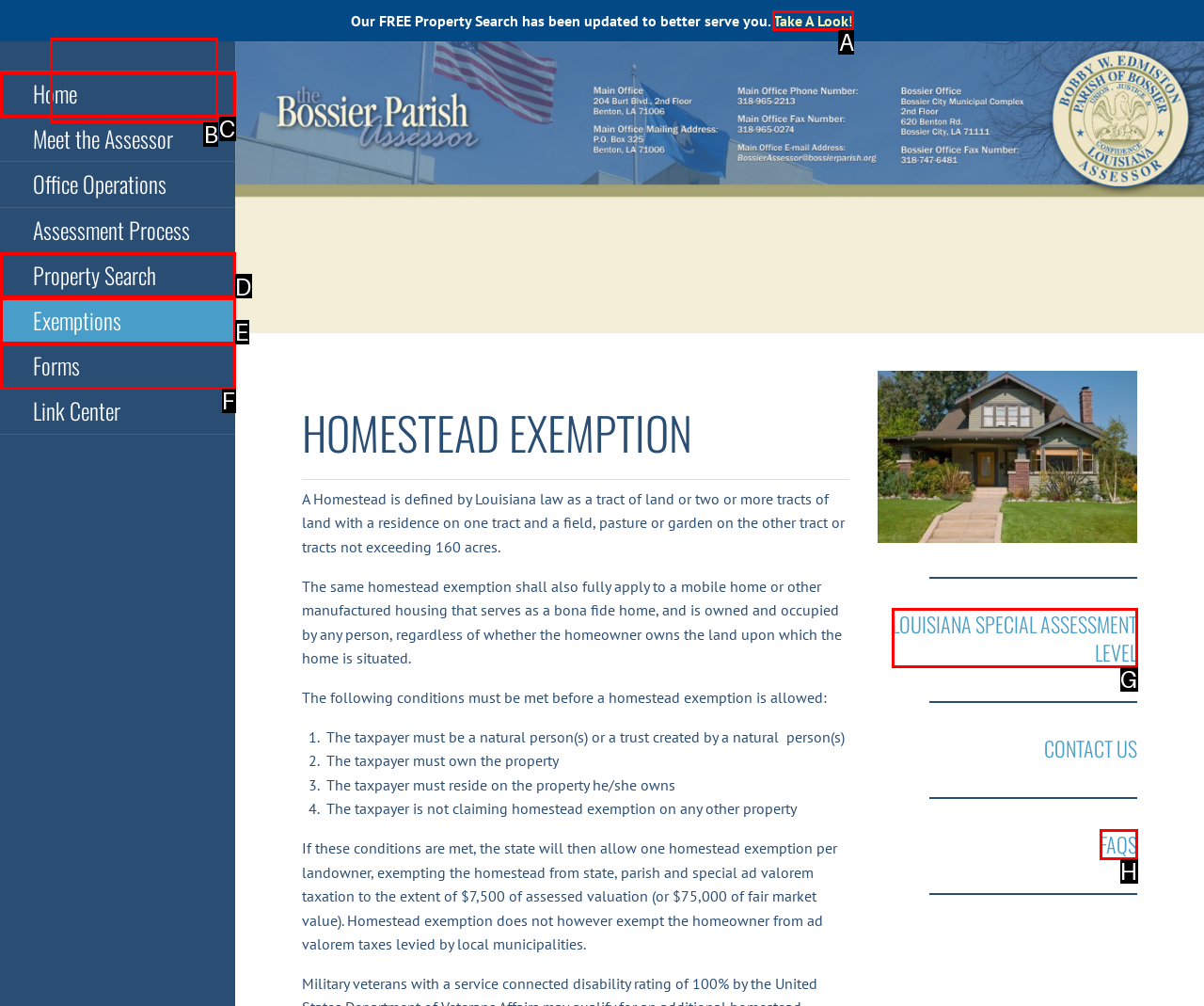Which letter corresponds to the correct option to complete the task: Click Take A Look!?
Answer with the letter of the chosen UI element.

A